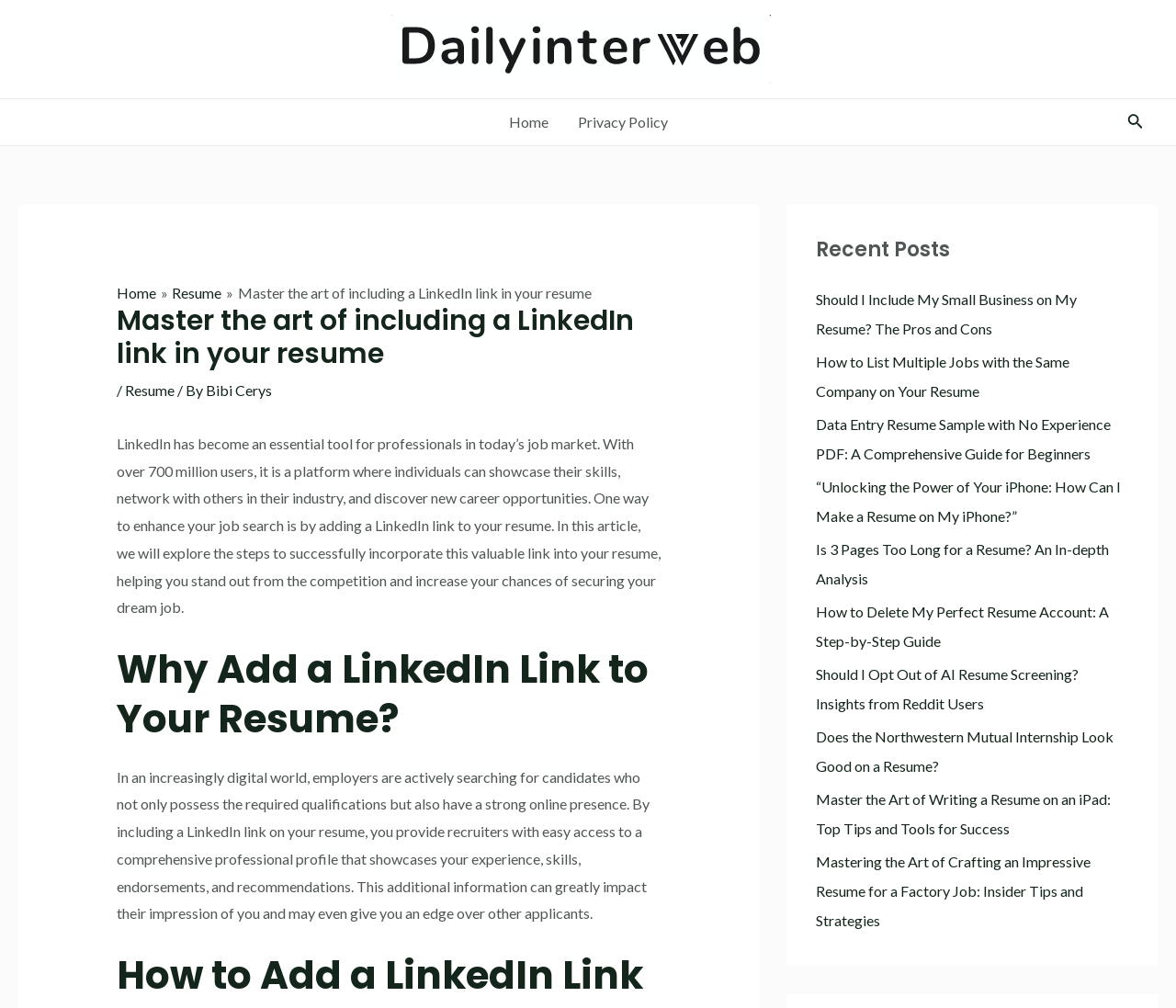Determine the bounding box for the UI element that matches this description: "Privacy Policy".

[0.479, 0.098, 0.58, 0.144]